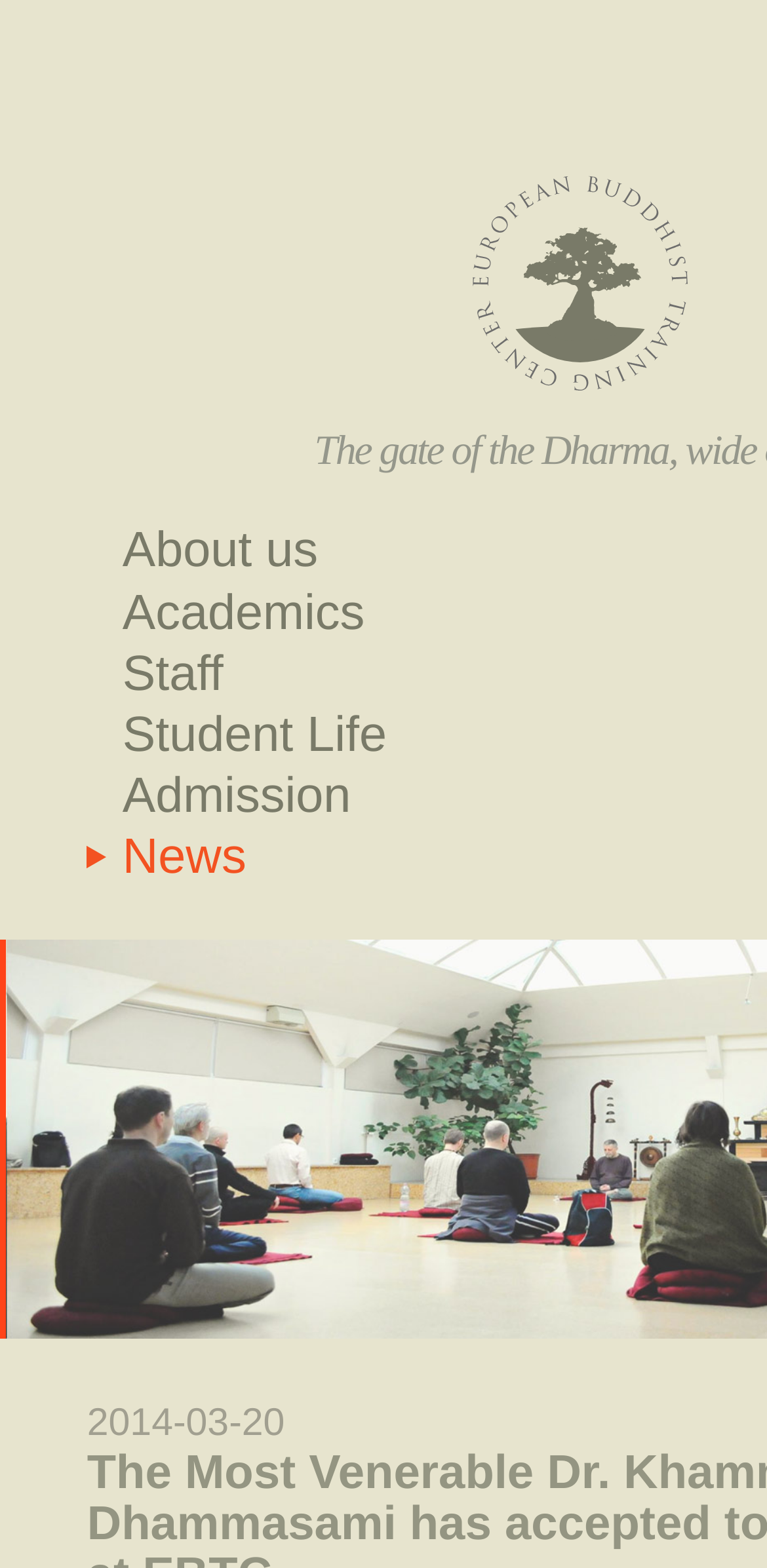Create a detailed description of the webpage's content and layout.

The webpage appears to be related to the European Buddhist Training Center (EBTC). At the top, there is a logo of EBTC, which is an image with a link to the center's main page. Below the logo, there are six navigation links: "About us", "Academics", "Staff", "Student Life", "Admission", and "News", arranged horizontally from left to right. 

On the top-left section of the page, there is a title that reads "The Most Venerable Dr. Khammai Dhammasami has accepted to be lecturer at EBTC". 

At the bottom-left corner of the page, there is a date "2014-03-20" displayed.